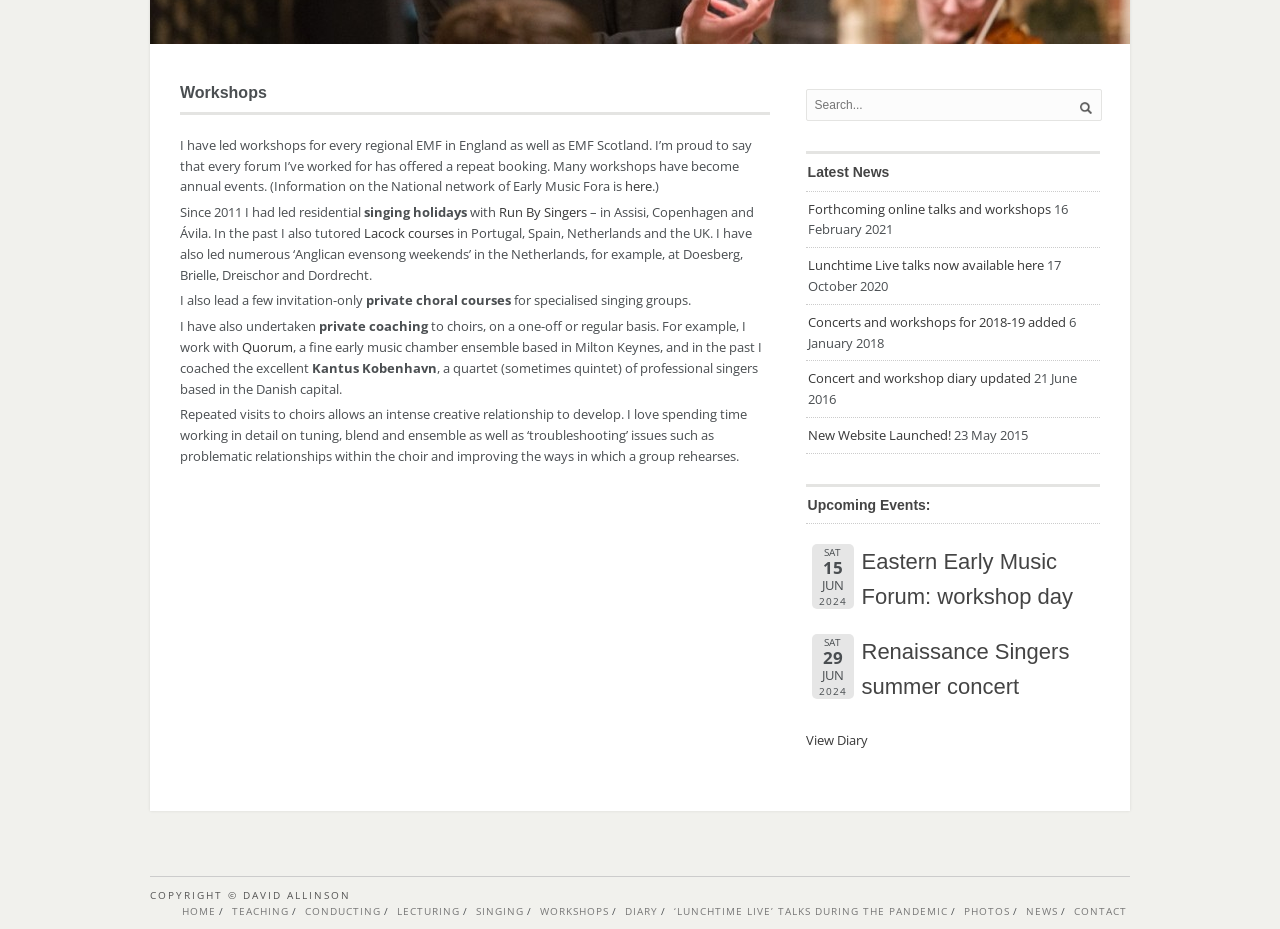Find the bounding box coordinates for the HTML element described as: "Home". The coordinates should consist of four float values between 0 and 1, i.e., [left, top, right, bottom].

None